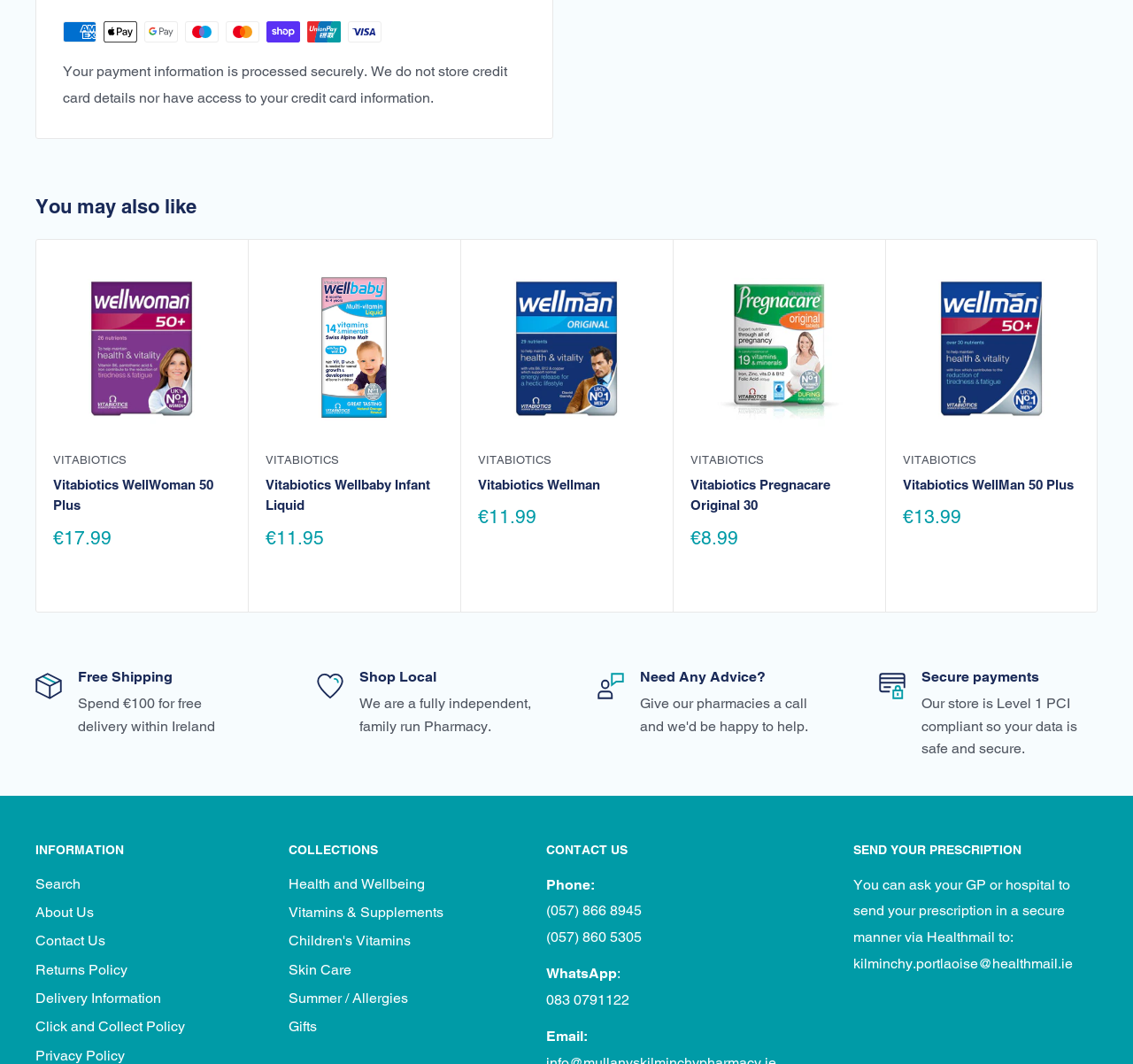What is the phone number for contact?
Please interpret the details in the image and answer the question thoroughly.

I found the phone number '(057) 866 8945' in the 'CONTACT US' section, which is located at the bottom of the webpage.